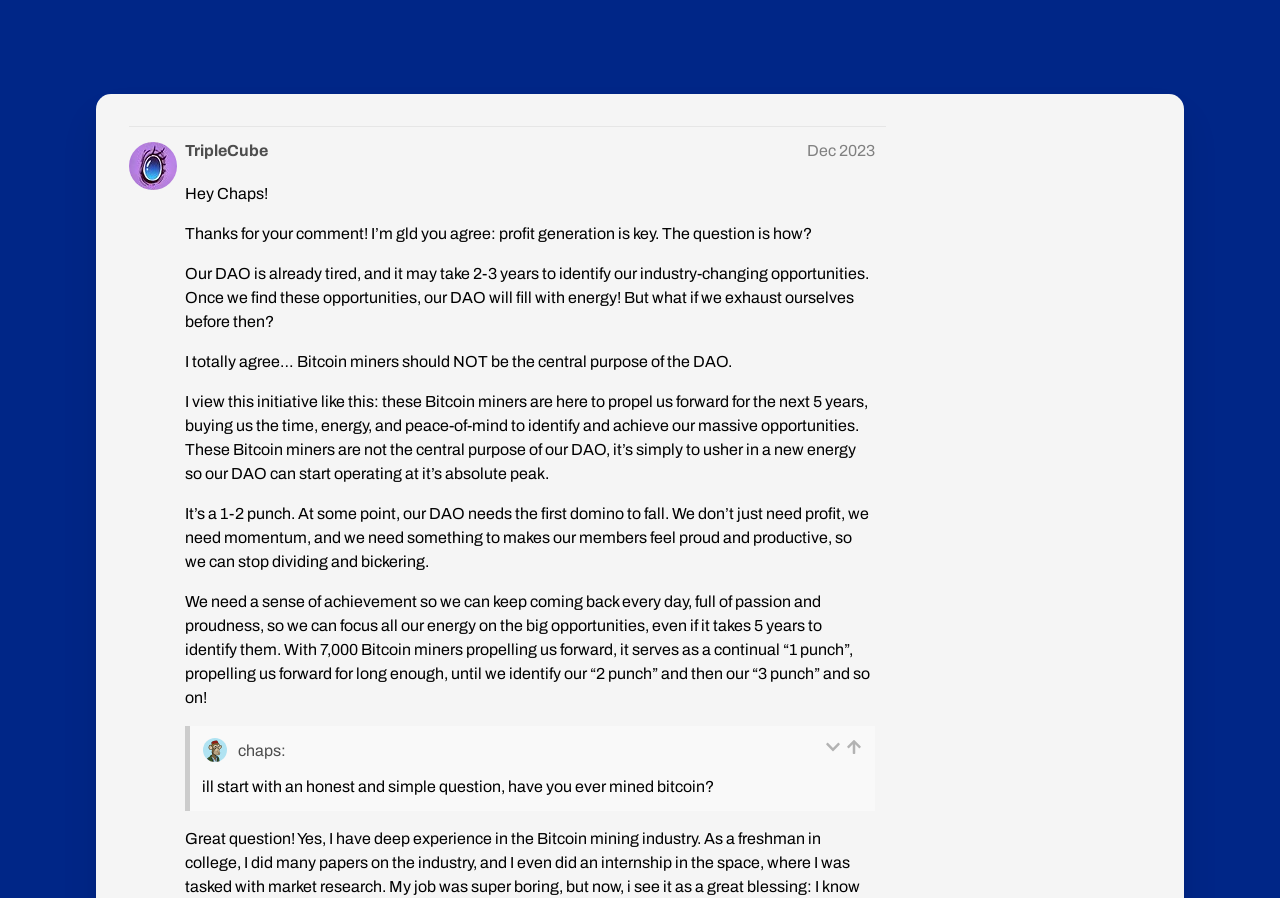Please find the bounding box coordinates of the element's region to be clicked to carry out this instruction: "View the post by @Lost.Admin".

[0.101, 0.072, 0.79, 0.616]